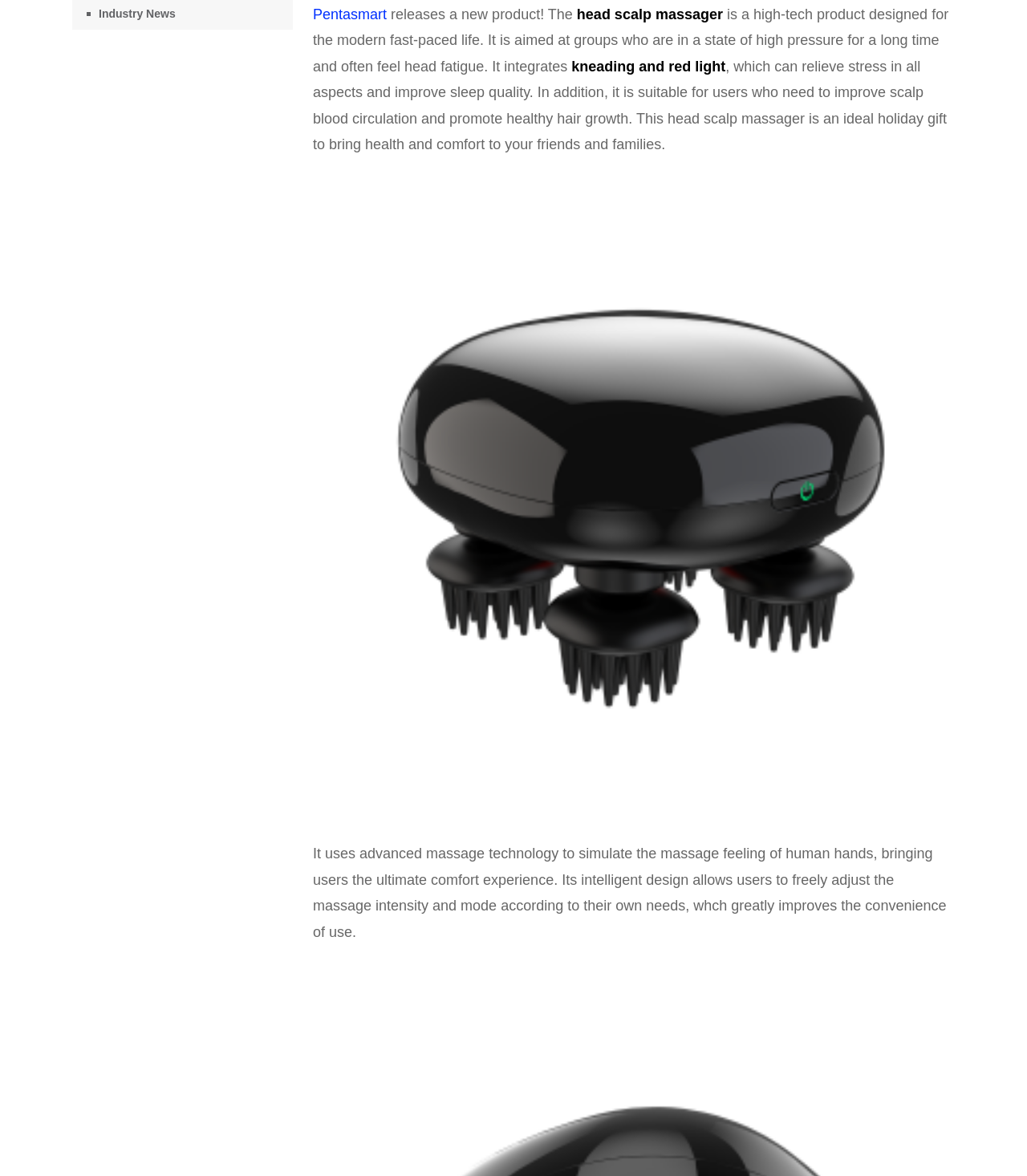Please determine the bounding box of the UI element that matches this description: alt="头皮按摩器-001". The coordinates should be given as (top-left x, top-left y, bottom-right x, bottom-right y), with all values between 0 and 1.

[0.305, 0.158, 0.93, 0.704]